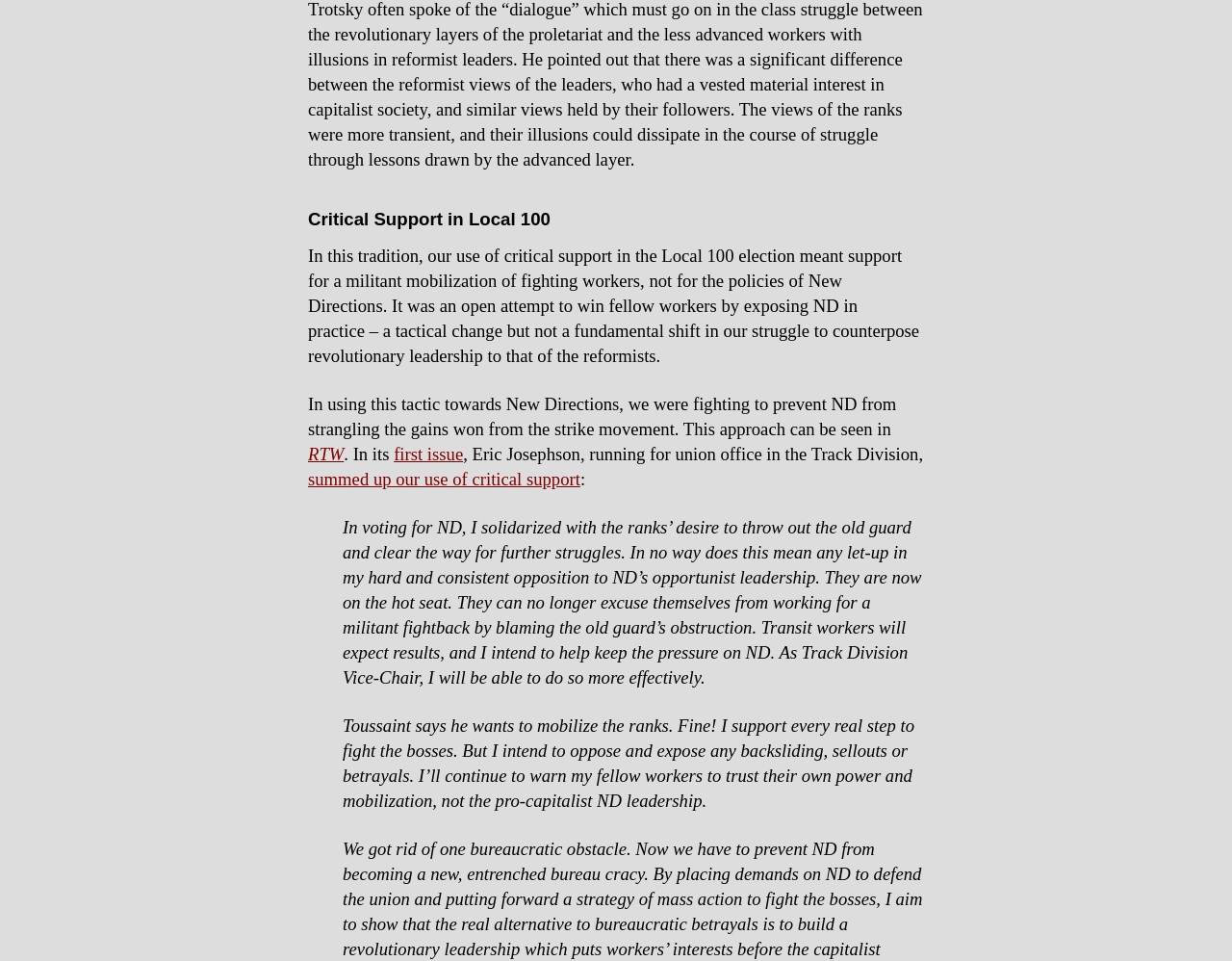Bounding box coordinates are specified in the format (top-left x, top-left y, bottom-right x, bottom-right y). All values are floating point numbers bounded between 0 and 1. Please provide the bounding box coordinate of the region this sentence describes: RTW

[0.25, 0.462, 0.279, 0.483]